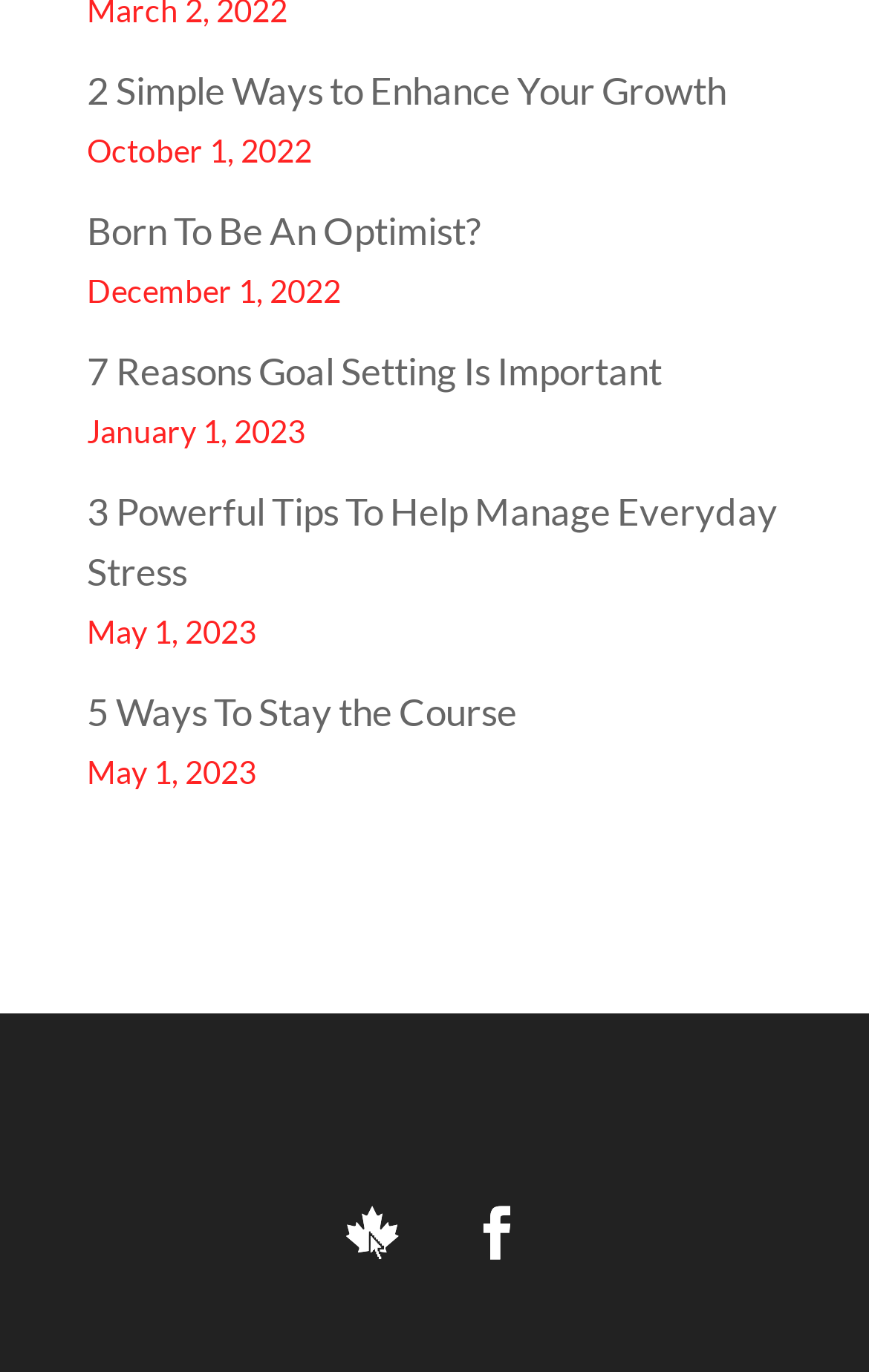What is the latest article date?
Please respond to the question thoroughly and include all relevant details.

I looked at the time elements with StaticText children, which represent the dates of the articles. The latest date is 'May 1, 2023', which is associated with the article '3 Powerful Tips To Help Manage Everyday Stress'.